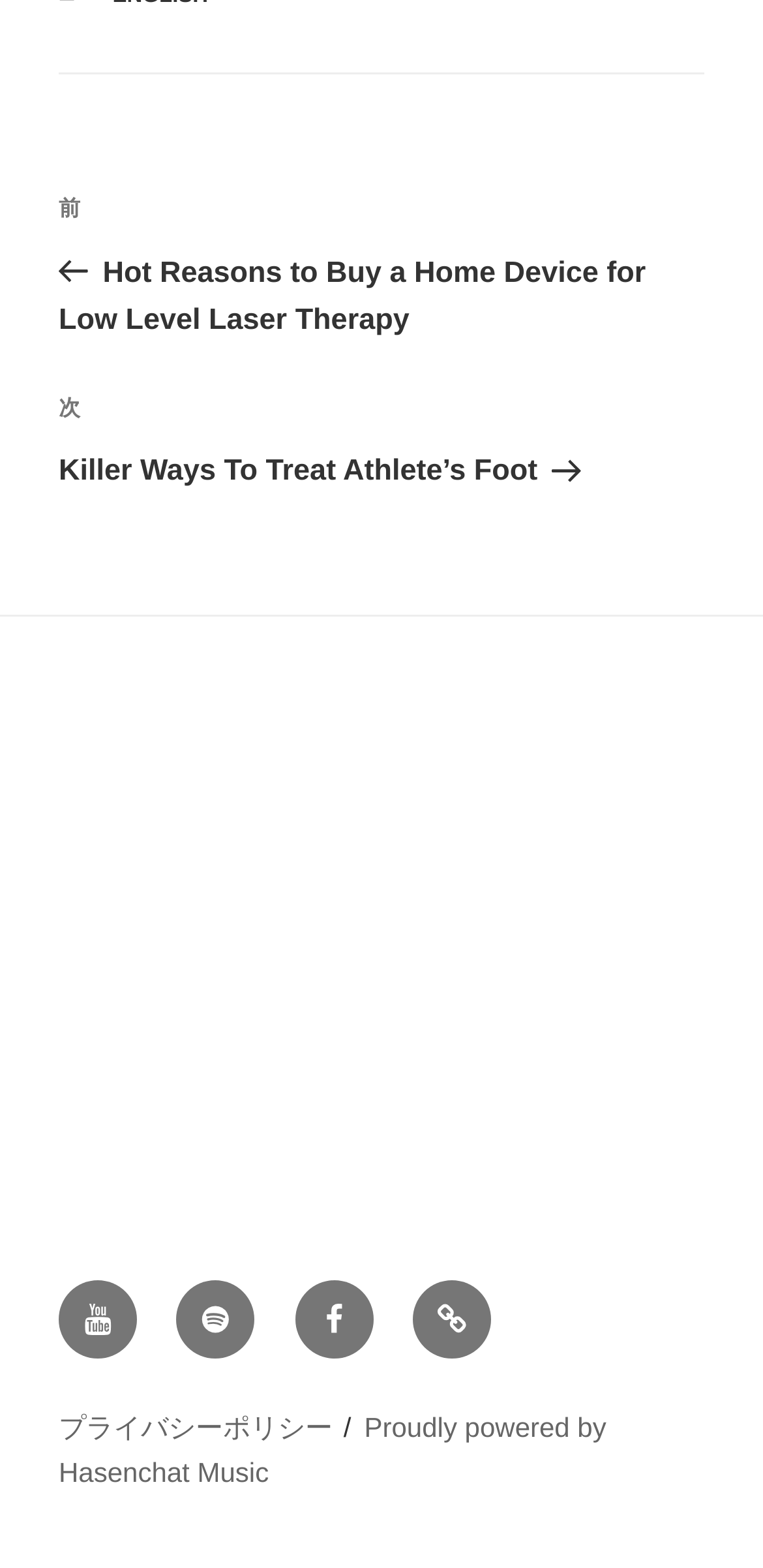Please locate the bounding box coordinates of the element that should be clicked to complete the given instruction: "go to previous post".

[0.077, 0.123, 0.923, 0.215]